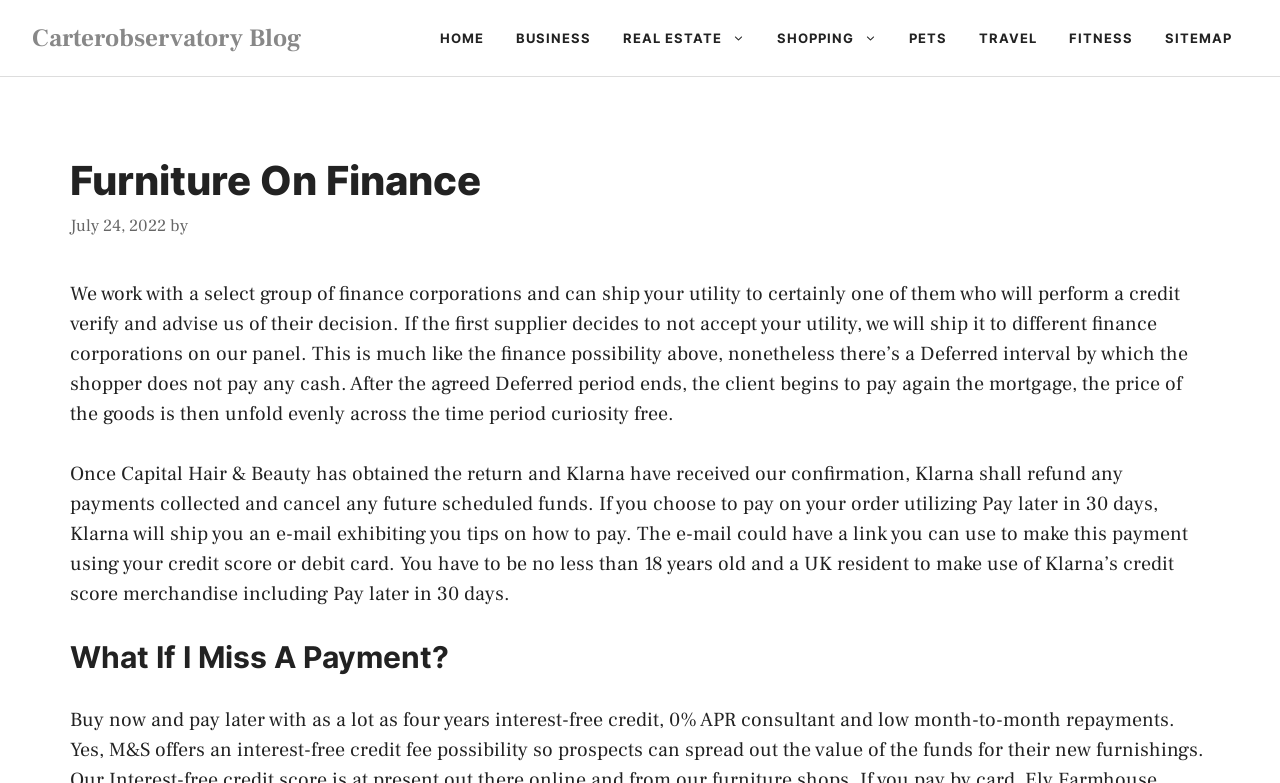Please find and generate the text of the main header of the webpage.

Furniture On Finance